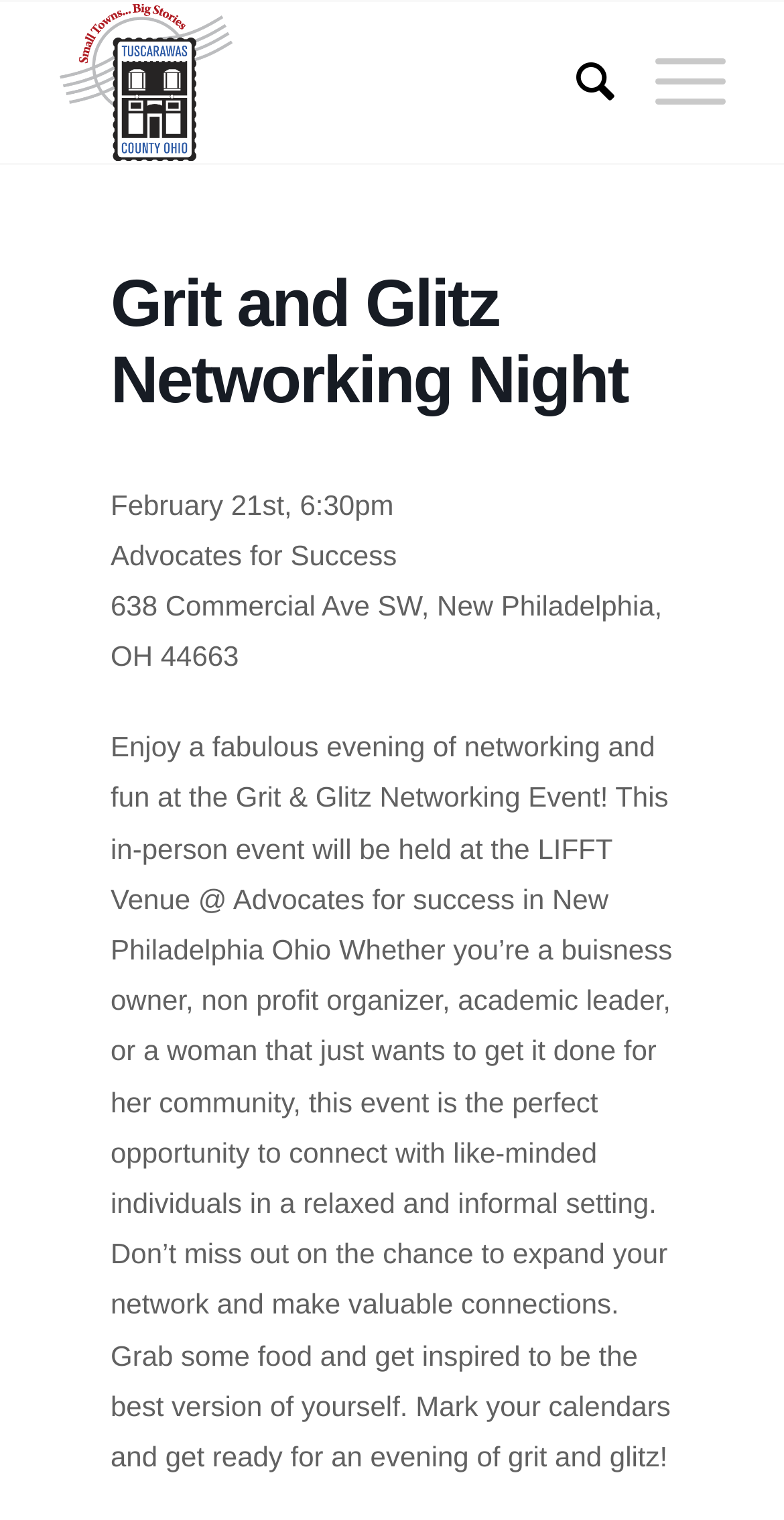Provide the bounding box coordinates of the UI element this sentence describes: "Coursedog".

None